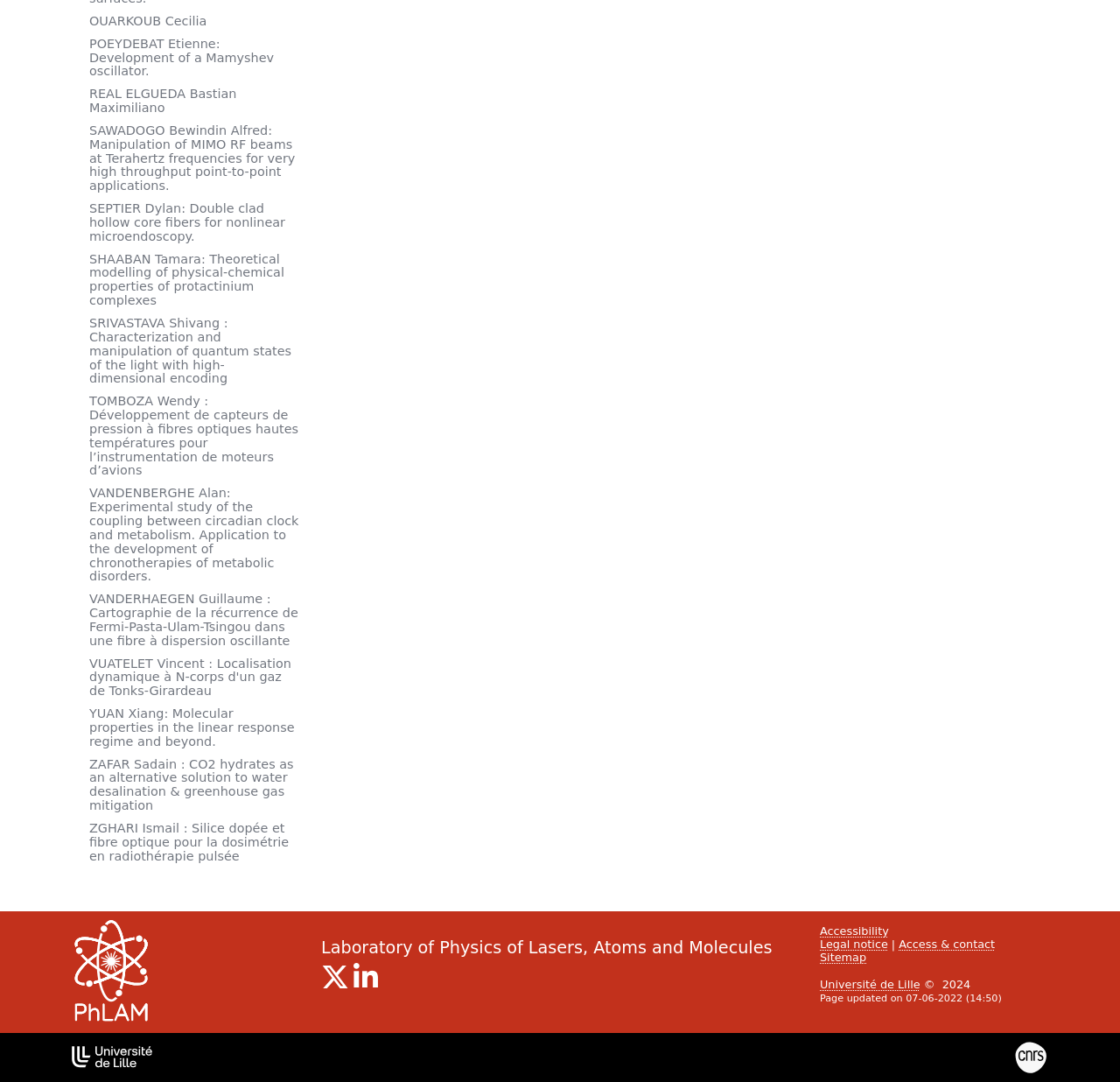Please answer the following question as detailed as possible based on the image: 
How many institutions are mentioned at the bottom?

I counted the number of links and images at the bottom of the page, and found two institutions: 'Université de Lille' and 'CNRS'.